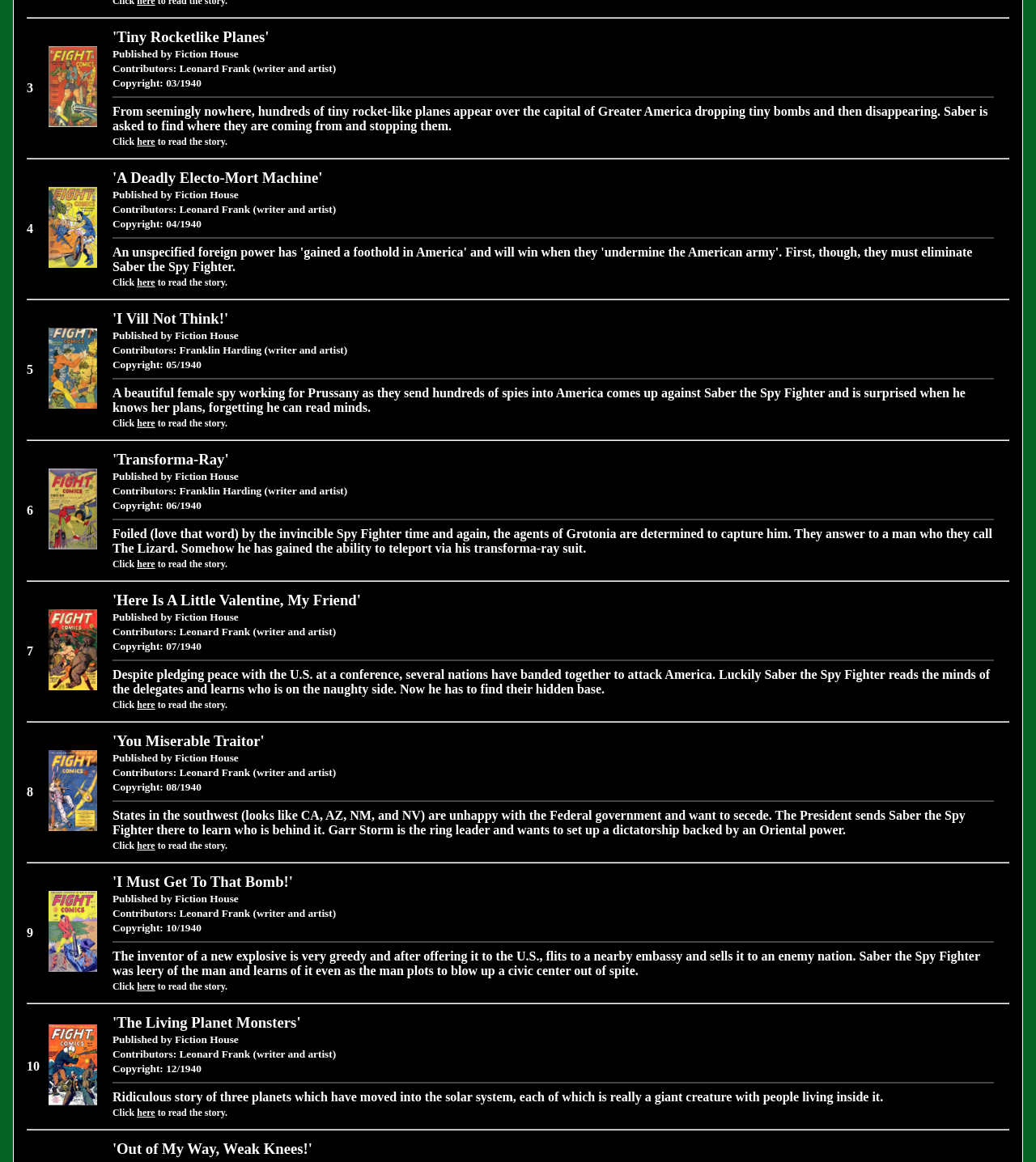What is the copyright date of the second story?
Provide an in-depth and detailed answer to the question.

I looked at the gridcell element with the text 'A Deadly Electo-Mort Machine' and found the copyright date '04/1940' below it.